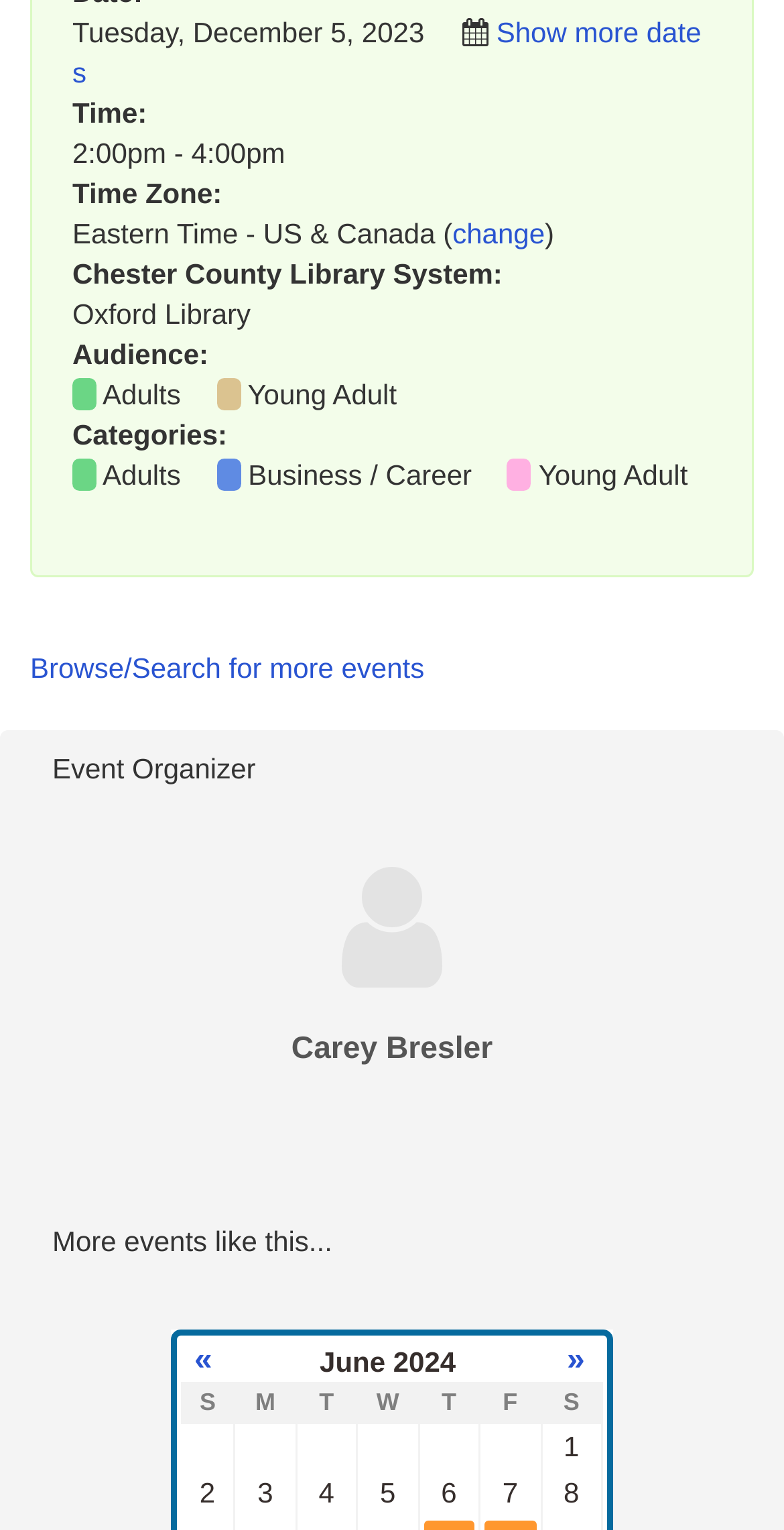Who is the event organizer?
Give a detailed response to the question by analyzing the screenshot.

I found the event organizer by looking at the StaticText element with the text 'Carey Bresler' which is a child of the region element with the text 'Event Organizer'.